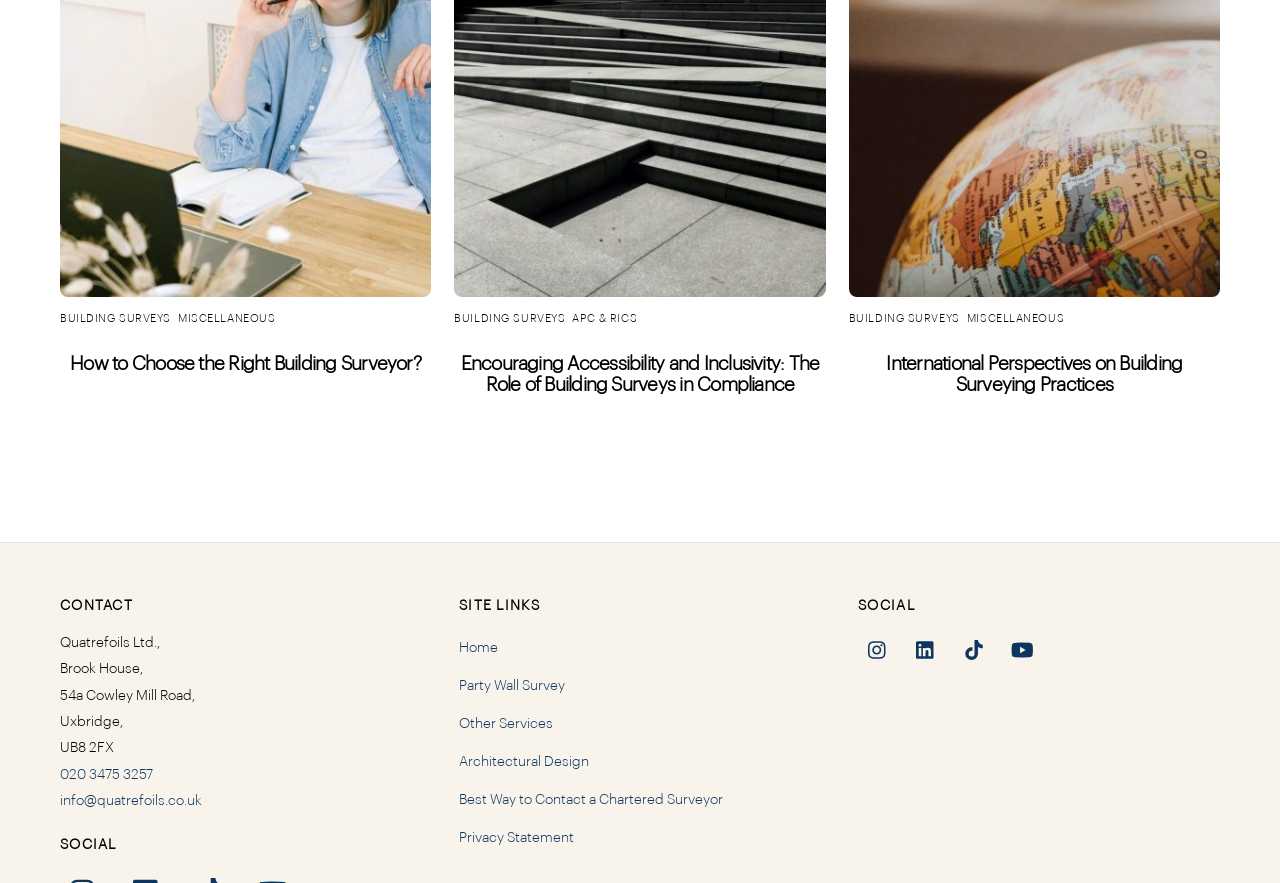Please examine the image and answer the question with a detailed explanation:
What is the topic of the first heading?

The first heading is 'How to Choose the Right Building Surveyor?' which indicates that the topic is related to building surveyors and how to choose the right one.